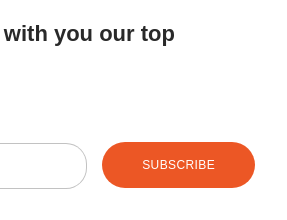Give a one-word or short phrase answer to this question: 
What is required to receive the site's top stories?

Email address